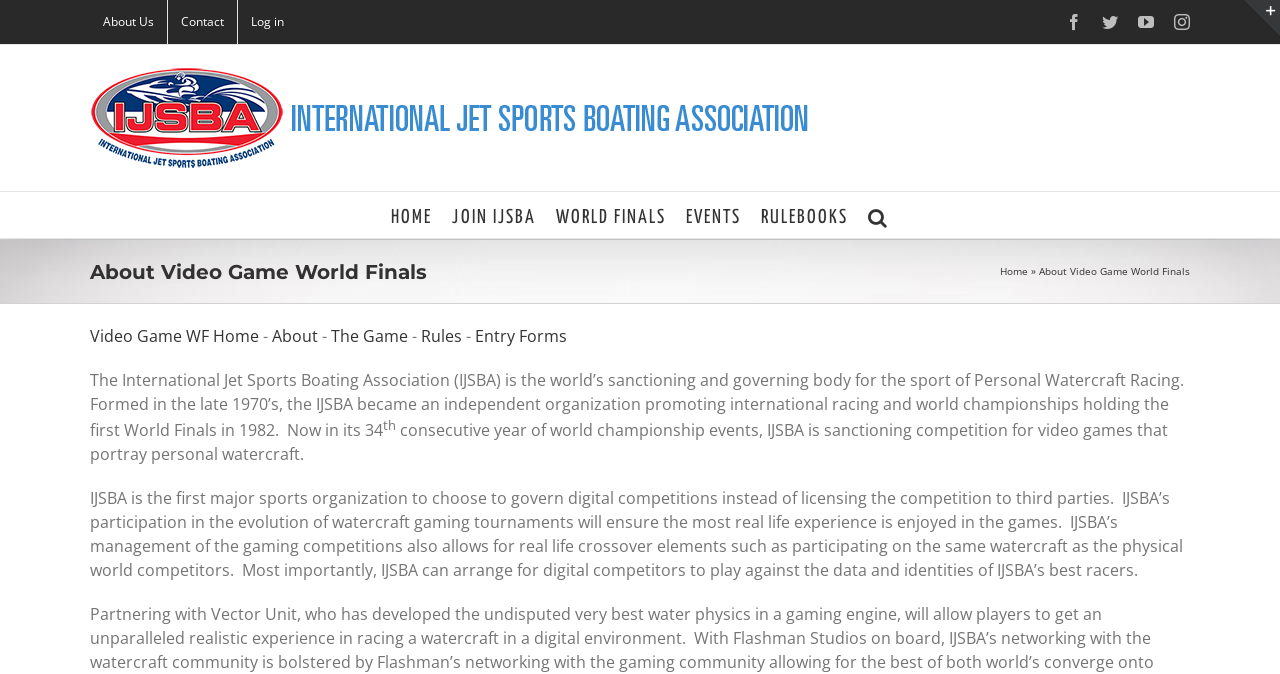Find the bounding box coordinates of the element to click in order to complete the given instruction: "Visit the IJSBA Facebook page."

[0.833, 0.021, 0.845, 0.045]